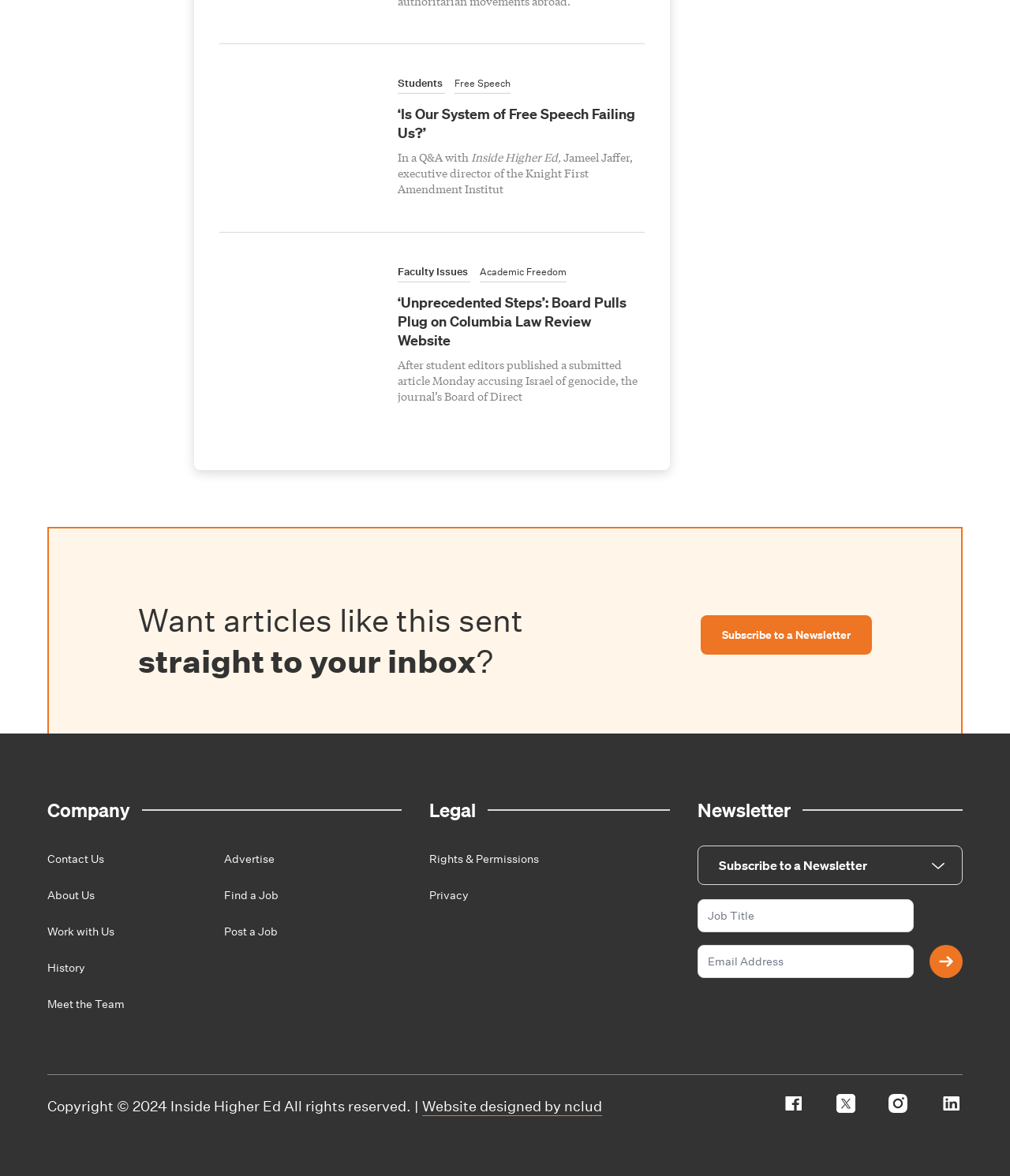What is the name of the journal whose website was pulled?
Using the visual information, answer the question in a single word or phrase.

Columbia Law Review